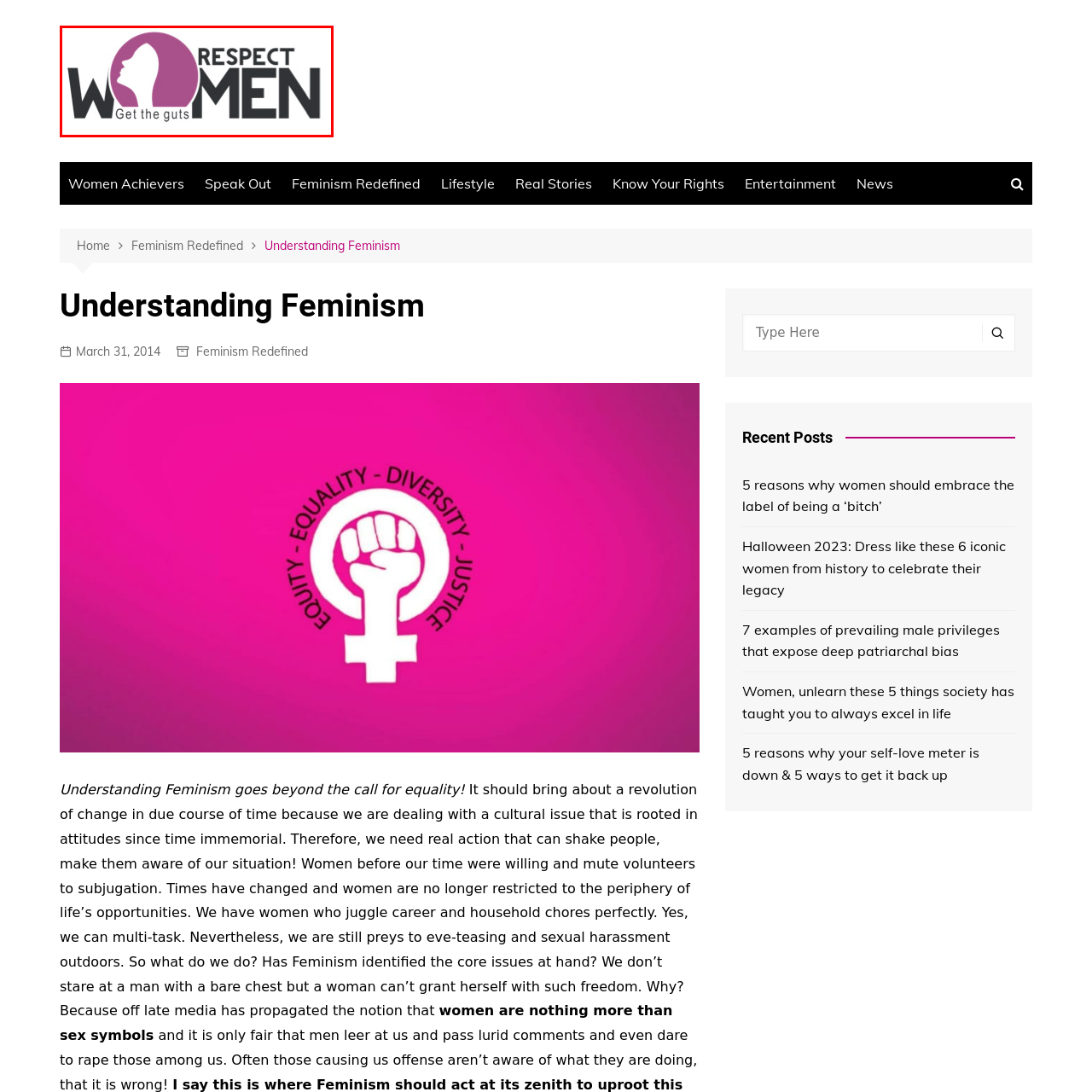What is the phrase below the main text?
Inspect the image area bounded by the red box and answer the question with a single word or a short phrase.

Get the guts